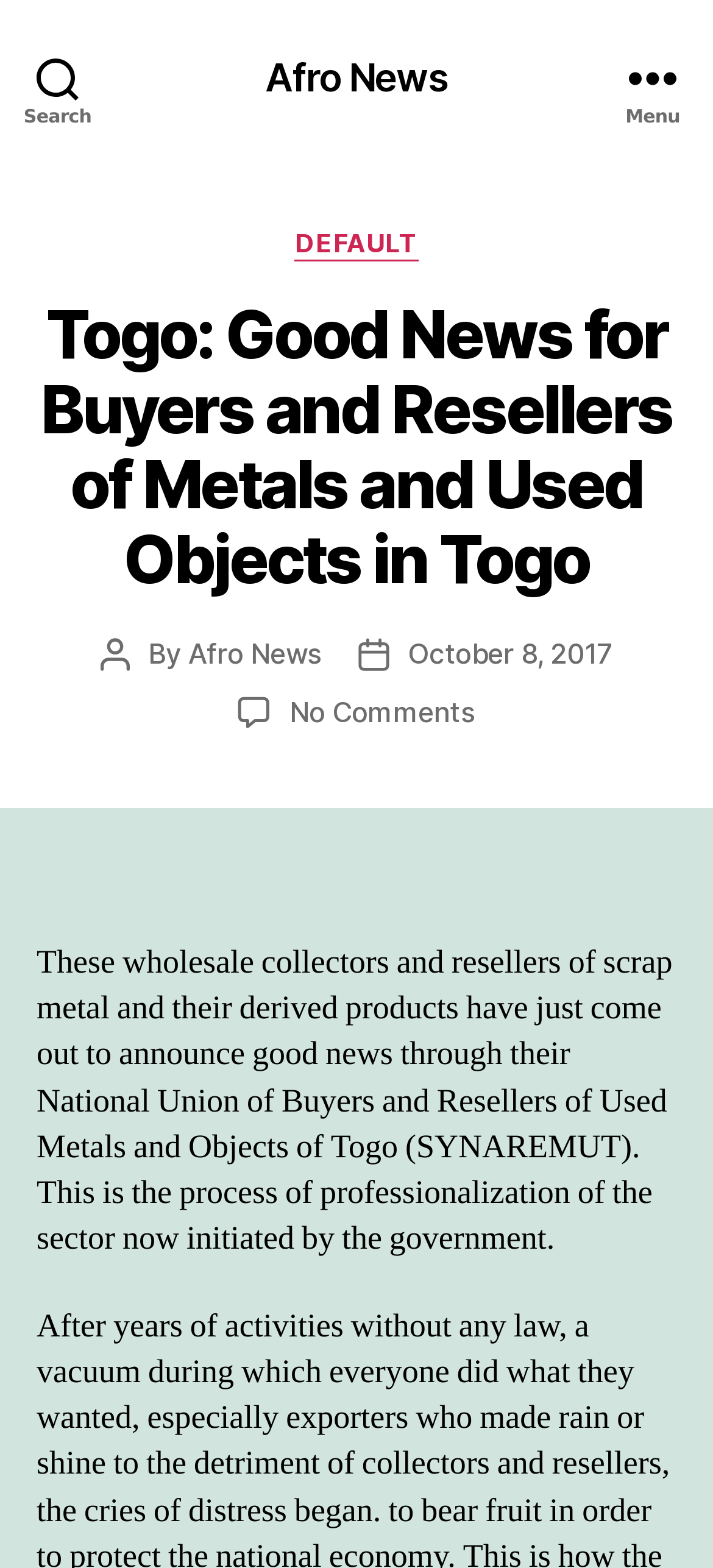Respond with a single word or phrase to the following question:
How many comments are there on the article?

No comments